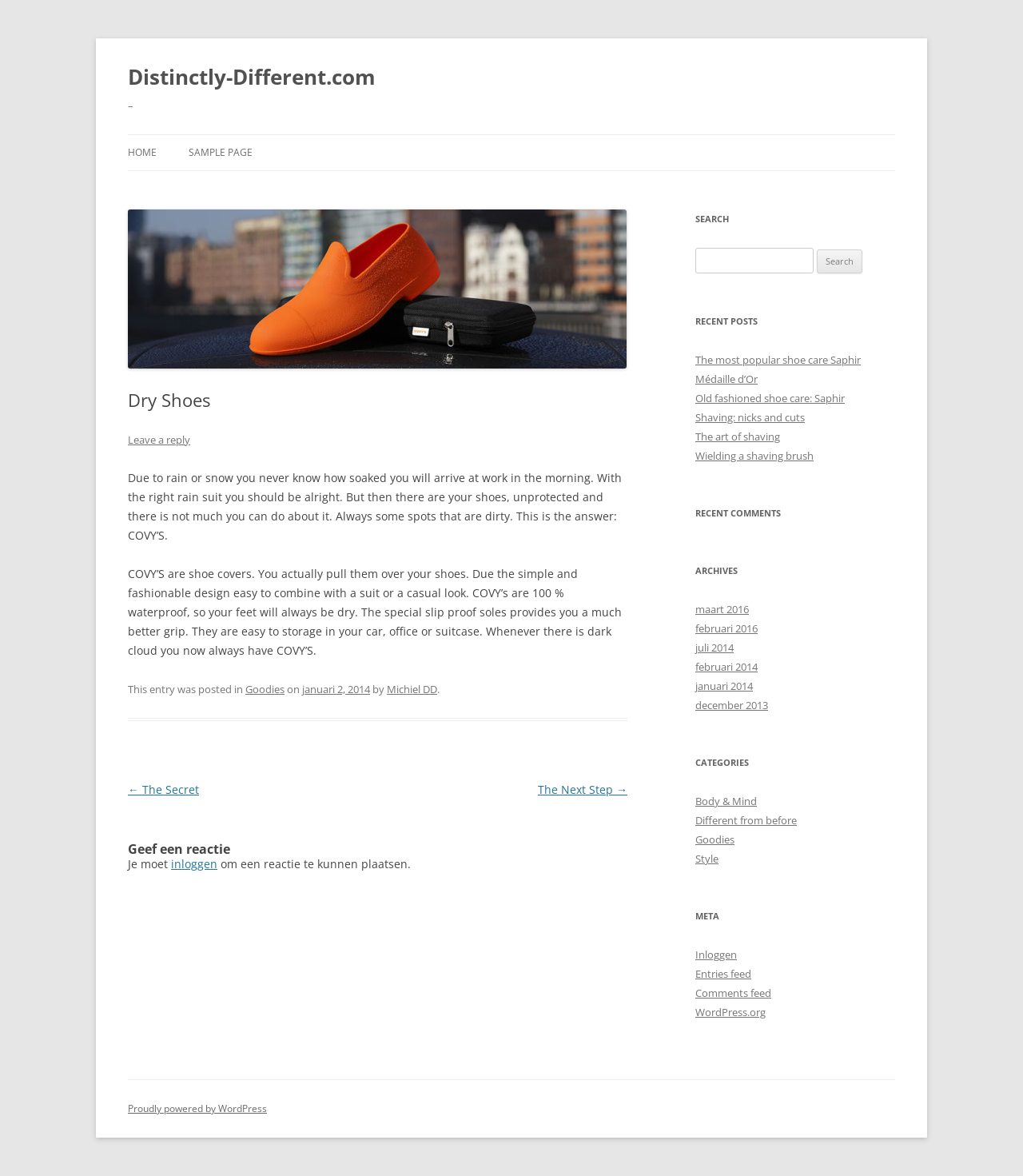Find the bounding box coordinates of the element to click in order to complete this instruction: "Go to the home page". The bounding box coordinates must be four float numbers between 0 and 1, denoted as [left, top, right, bottom].

[0.125, 0.115, 0.153, 0.145]